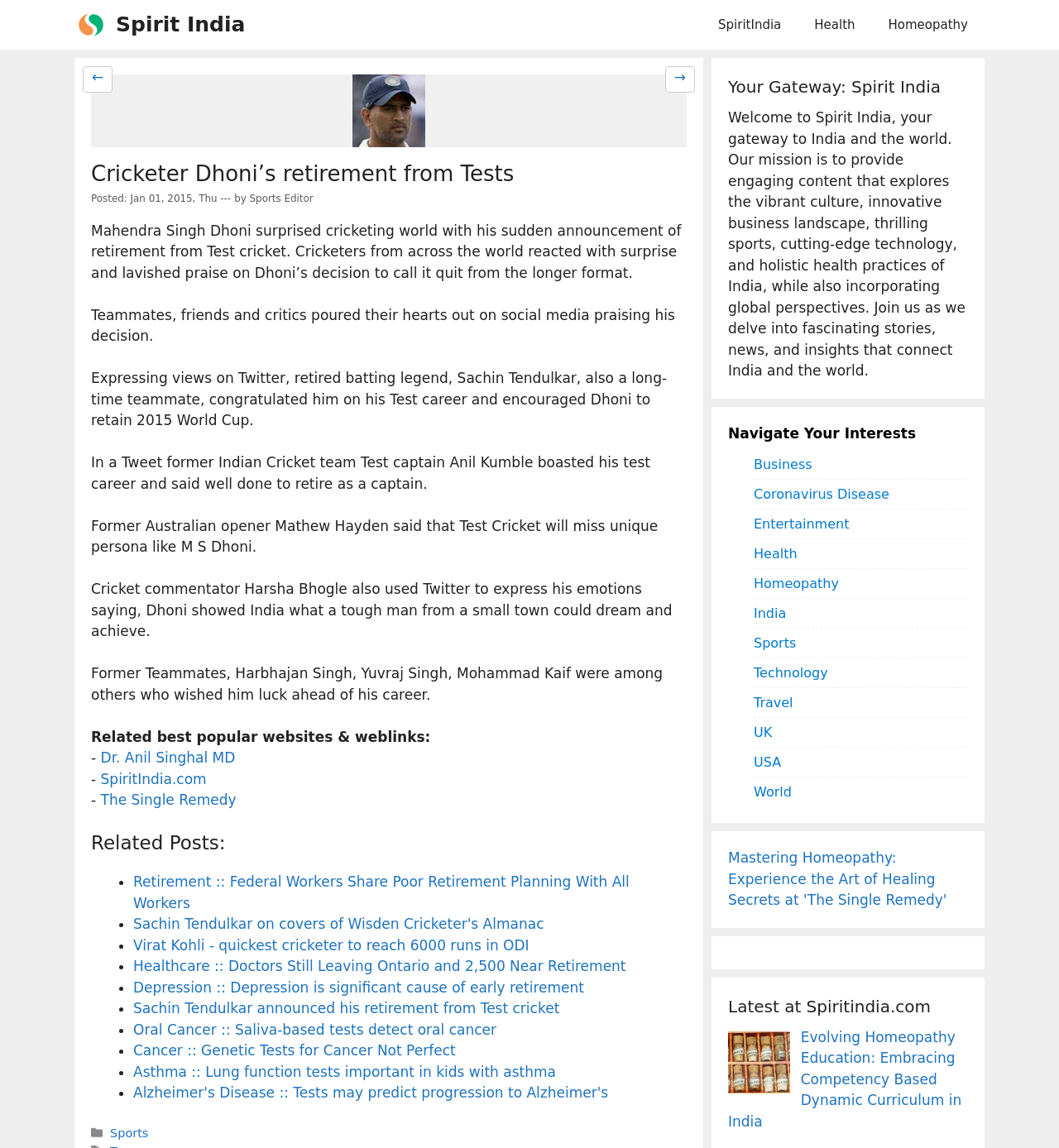Provide a comprehensive description of the webpage.

This webpage is about Cricketer Dhoni's retirement from Tests, with the main article displayed prominently in the center of the page. The article is divided into several paragraphs, with headings and static text describing Dhoni's surprise announcement, reactions from teammates and critics, and congratulatory messages on social media.

At the top of the page, there is a navigation bar with links to "Spirit India", "Health", "Homeopathy", and other categories. Below the navigation bar, there is a header with the title "Cricketer Dhoni's retirement from Tests" and a timestamp "Jan 01, 2015, Thu". 

To the left of the main article, there is an image related to the article, and below it, there are links to related popular websites and weblinks. 

On the right side of the page, there are three complementary sections. The first section has a heading "Your Gateway: Spirit India" and a brief description of the website's mission. The second section has a heading "Navigate Your Interests" and a list of links to various categories such as Business, Coronavirus Disease, Entertainment, and more. The third section has a heading "Latest at Spiritindia.com" and a link to a recent article. The fourth section has a heading "Mastering Homeopathy" and a link to an article about homeopathy.

At the bottom of the page, there is a section with related posts, including links to articles about retirement, cricket, and health.